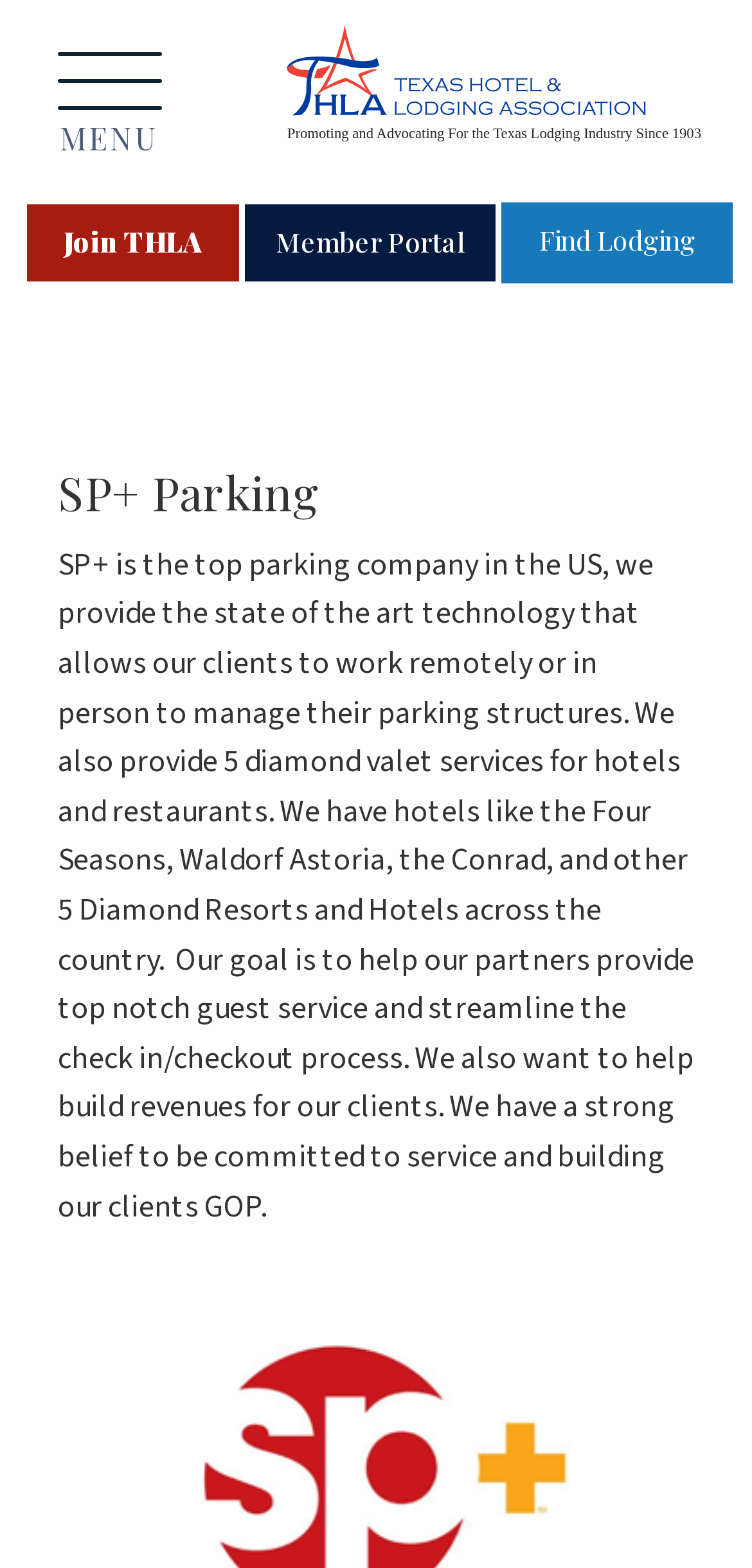What is the company's goal?
Give a one-word or short-phrase answer derived from the screenshot.

Help partners